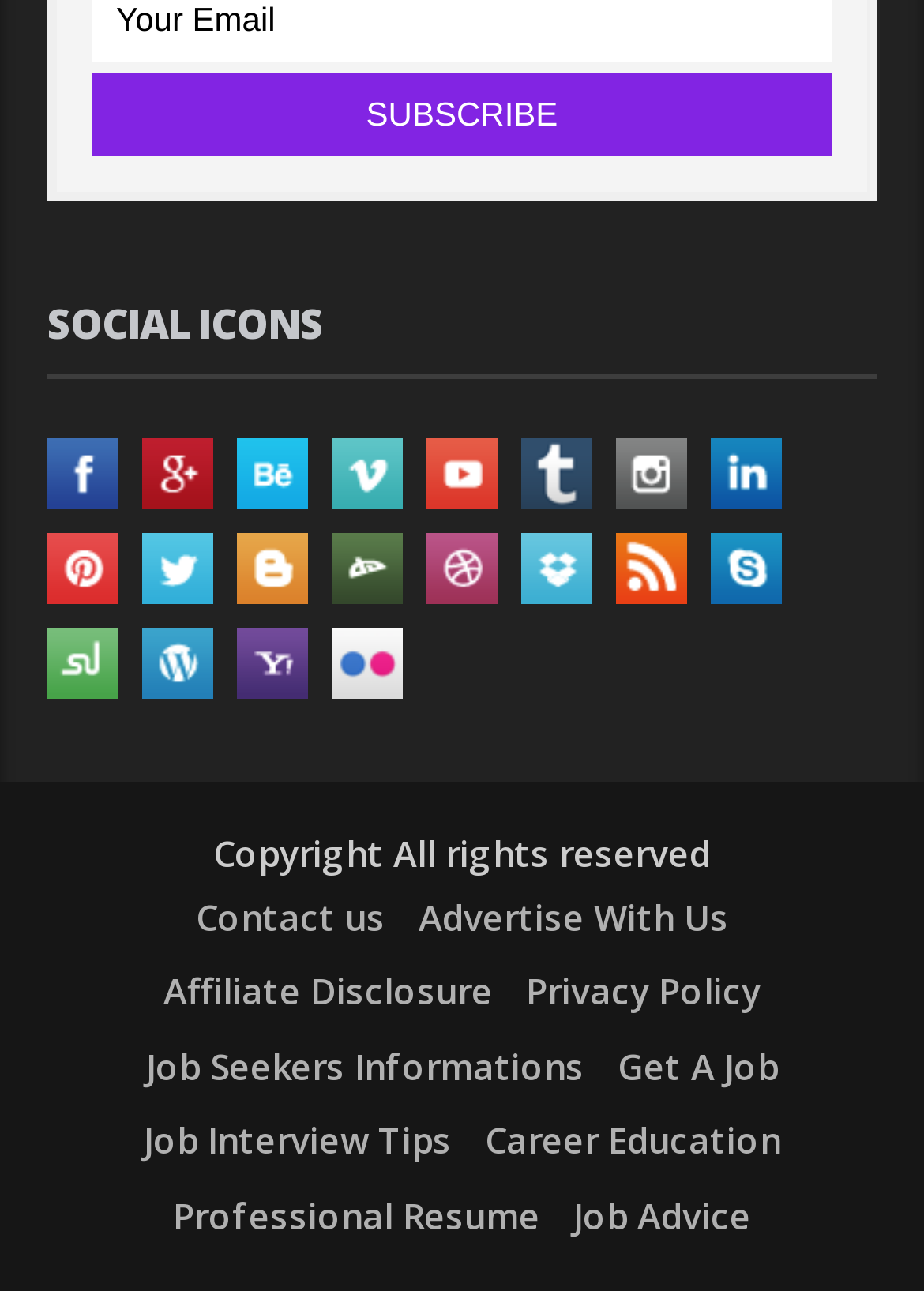Please locate the bounding box coordinates of the element that should be clicked to complete the given instruction: "Visit Facebook".

[0.051, 0.339, 0.128, 0.394]